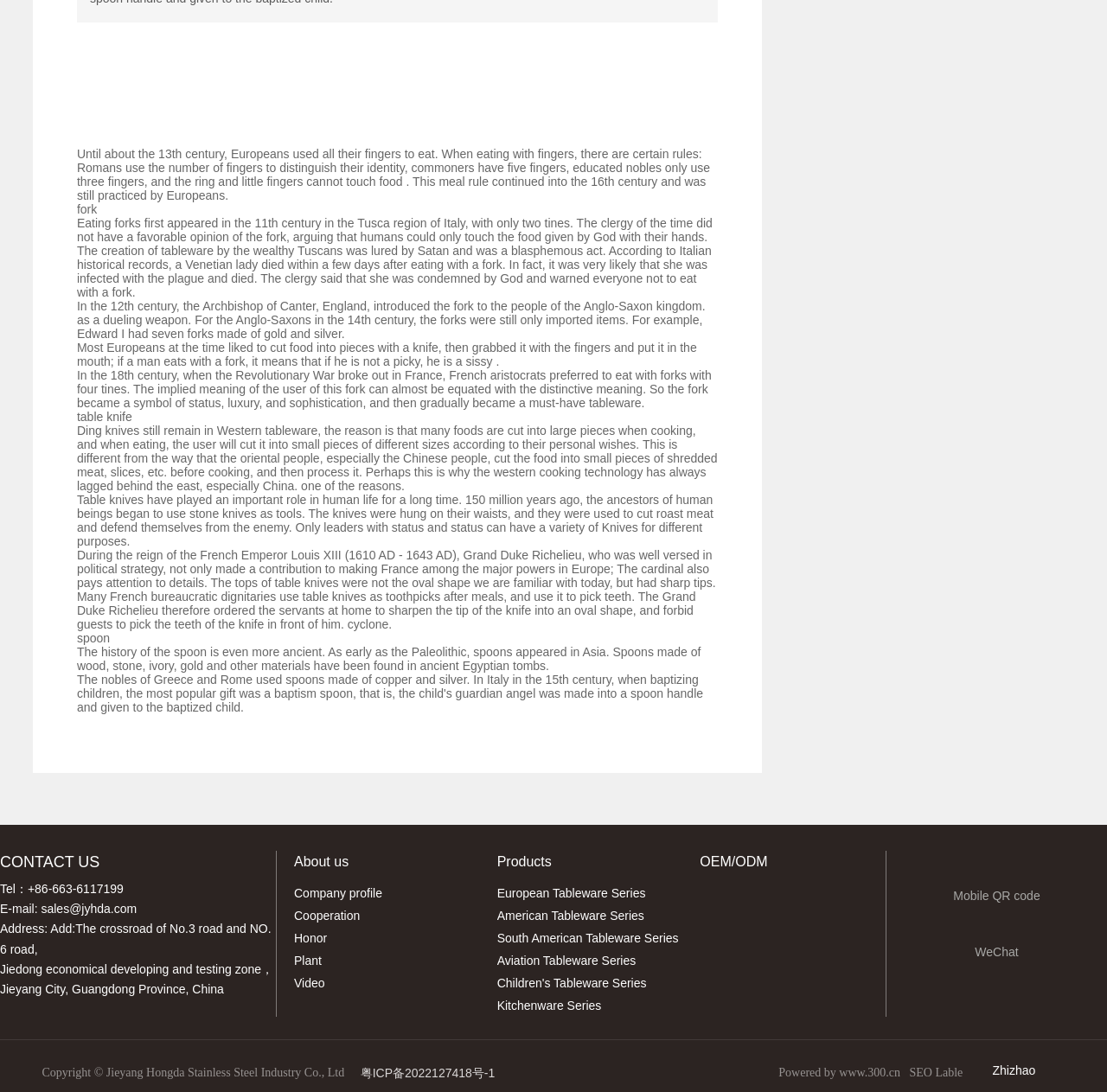Locate the bounding box coordinates of the element's region that should be clicked to carry out the following instruction: "Click the 'Tel：' link". The coordinates need to be four float numbers between 0 and 1, i.e., [left, top, right, bottom].

[0.0, 0.807, 0.025, 0.82]